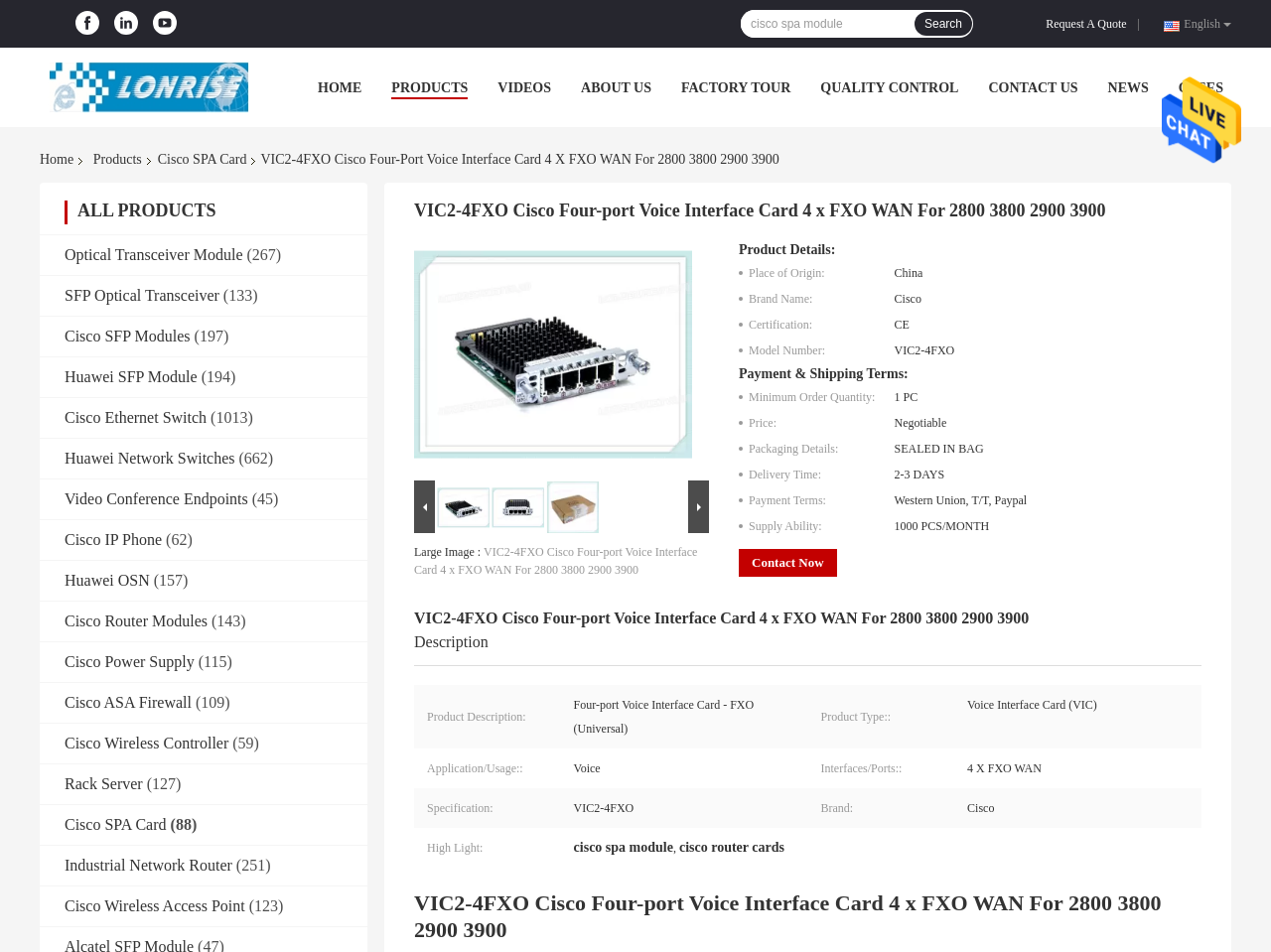Predict the bounding box coordinates of the UI element that matches this description: "Mystery, Thriller & Horror". The coordinates should be in the format [left, top, right, bottom] with each value between 0 and 1.

None